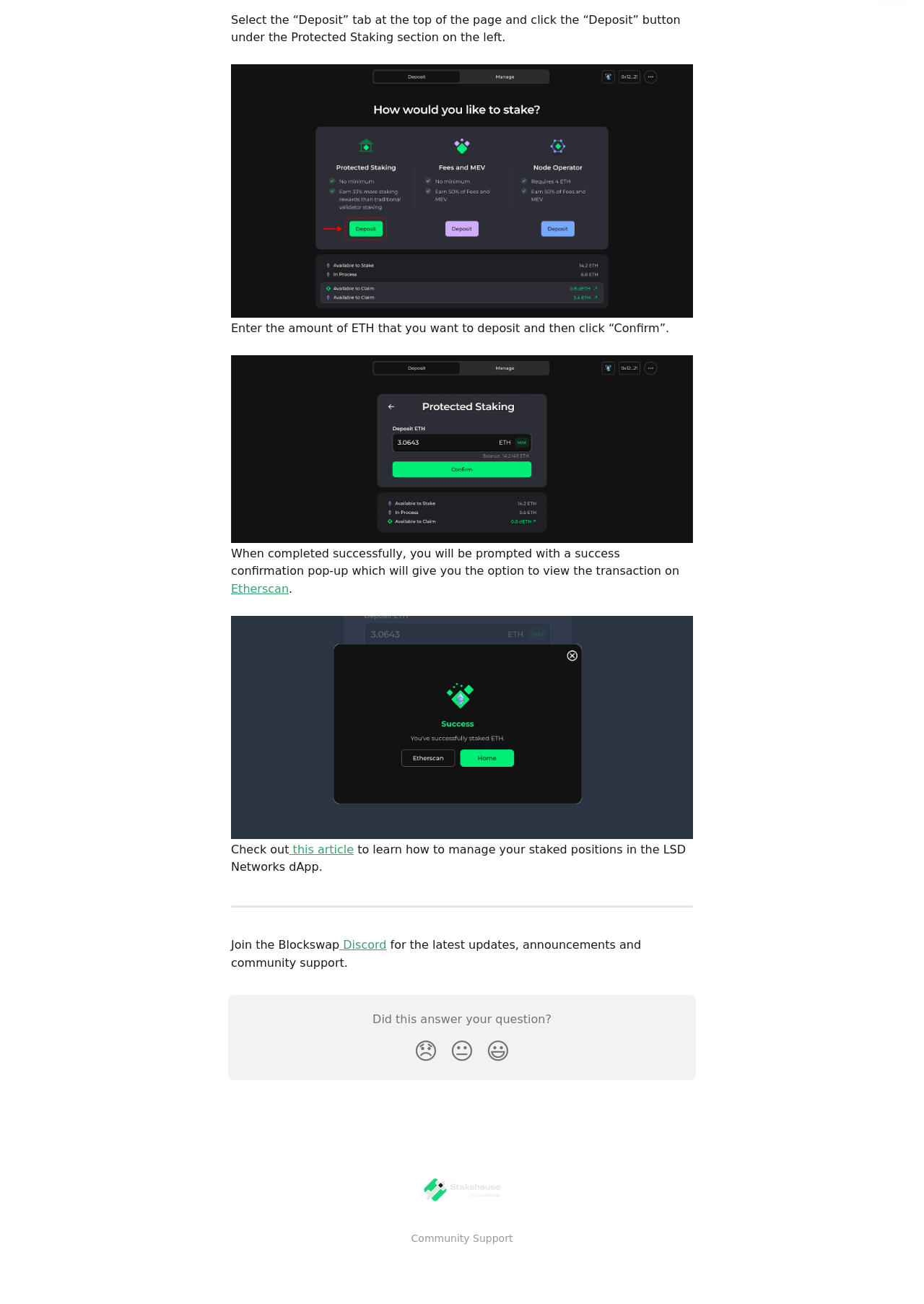Specify the bounding box coordinates of the area to click in order to execute this command: 'Click the 'Discord' link'. The coordinates should consist of four float numbers ranging from 0 to 1, and should be formatted as [left, top, right, bottom].

[0.367, 0.72, 0.418, 0.73]